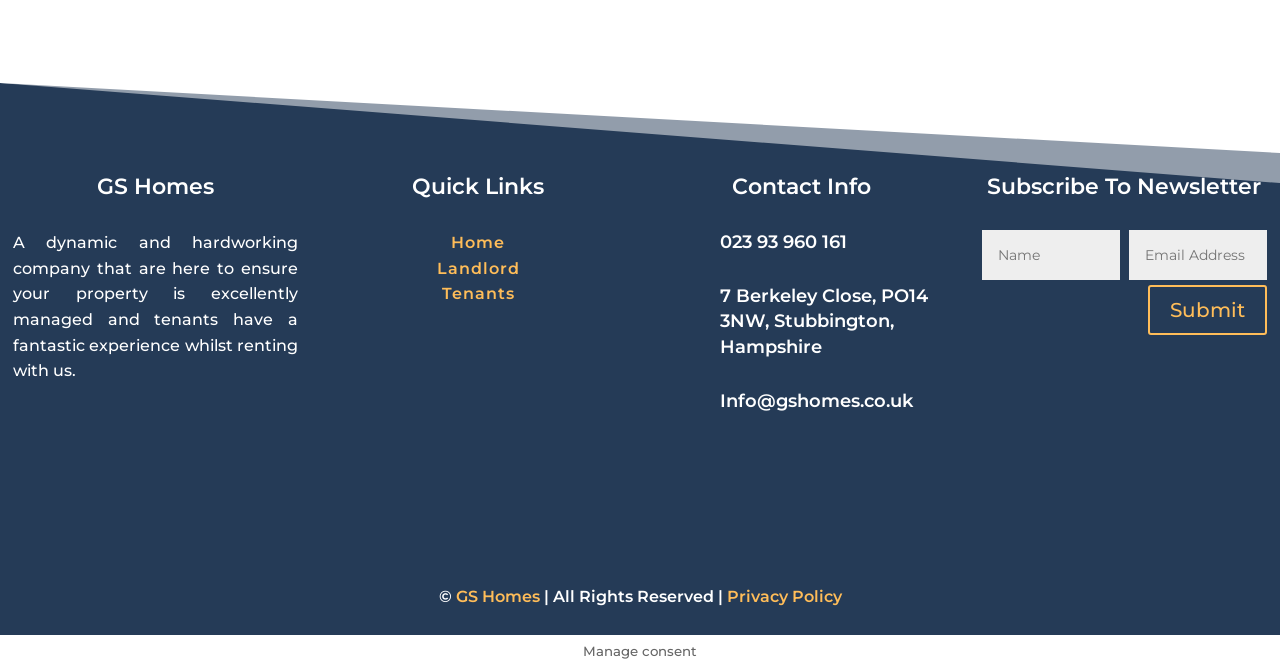Respond with a single word or short phrase to the following question: 
What is the email address of the company?

Info@gshomes.co.uk